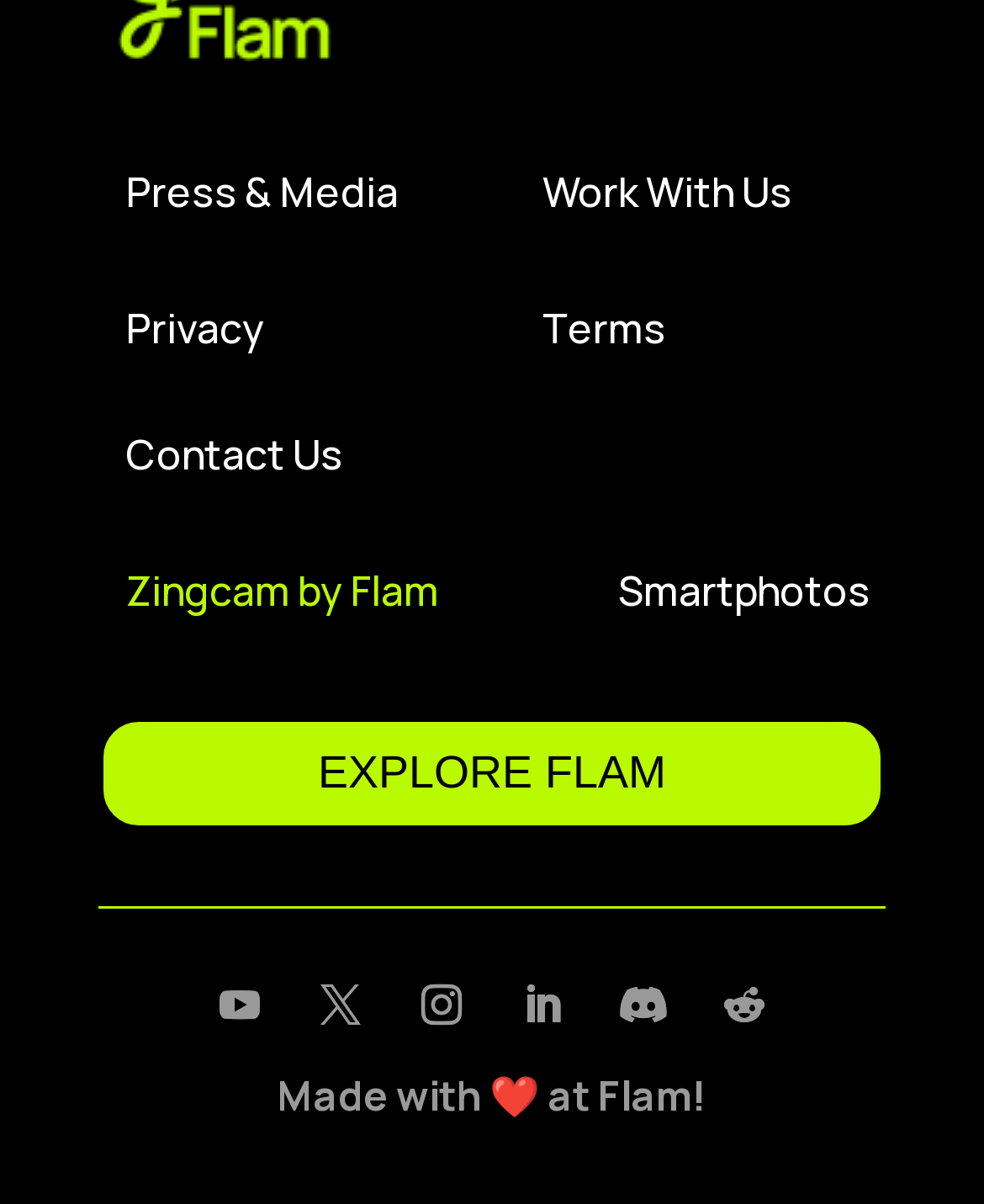Locate and provide the bounding box coordinates for the HTML element that matches this description: "Zingcam by Flam".

[0.128, 0.467, 0.446, 0.513]